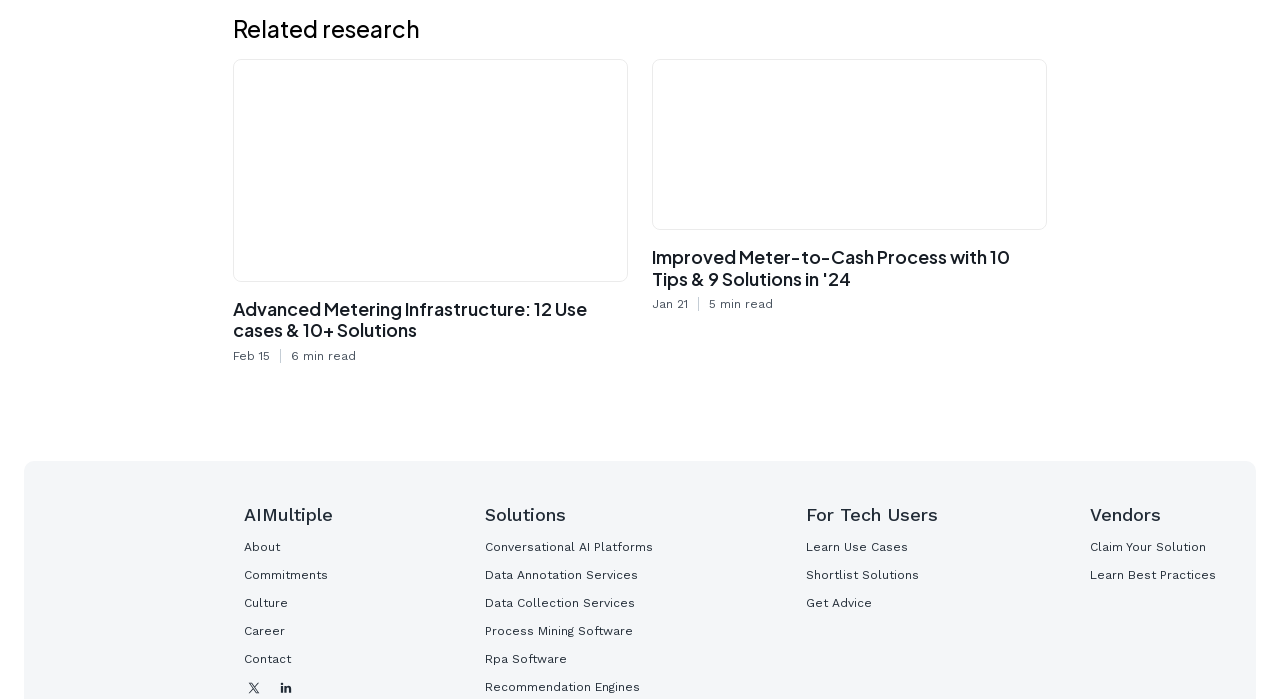How many social media links are available?
Look at the image and construct a detailed response to the question.

I found the number of social media links by looking at the link elements with the text 'Twitter' and 'Linkedin', which are likely to be social media links.